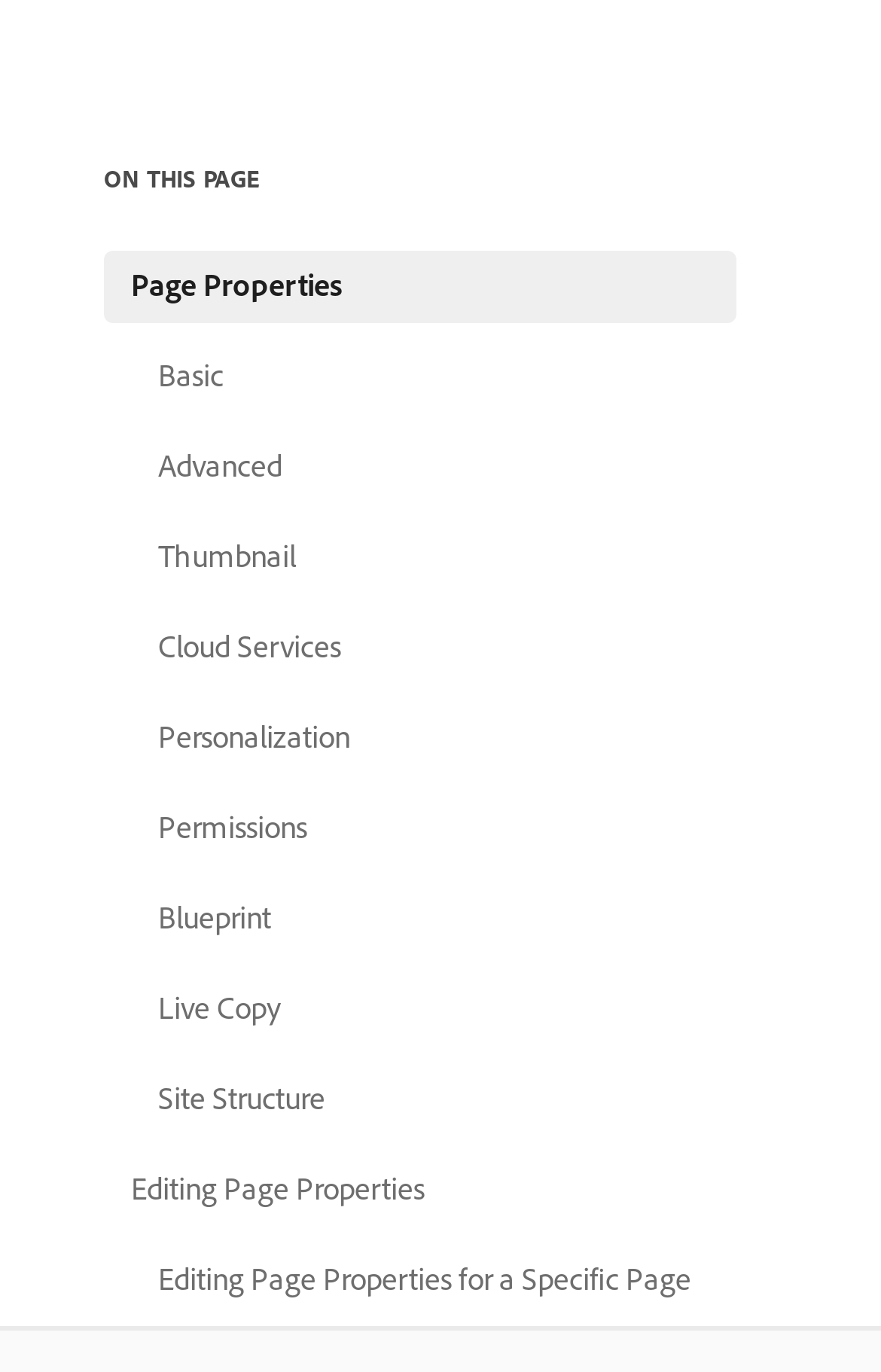Provide the bounding box coordinates for the UI element that is described as: "Personalization".

[0.118, 0.508, 0.836, 0.561]